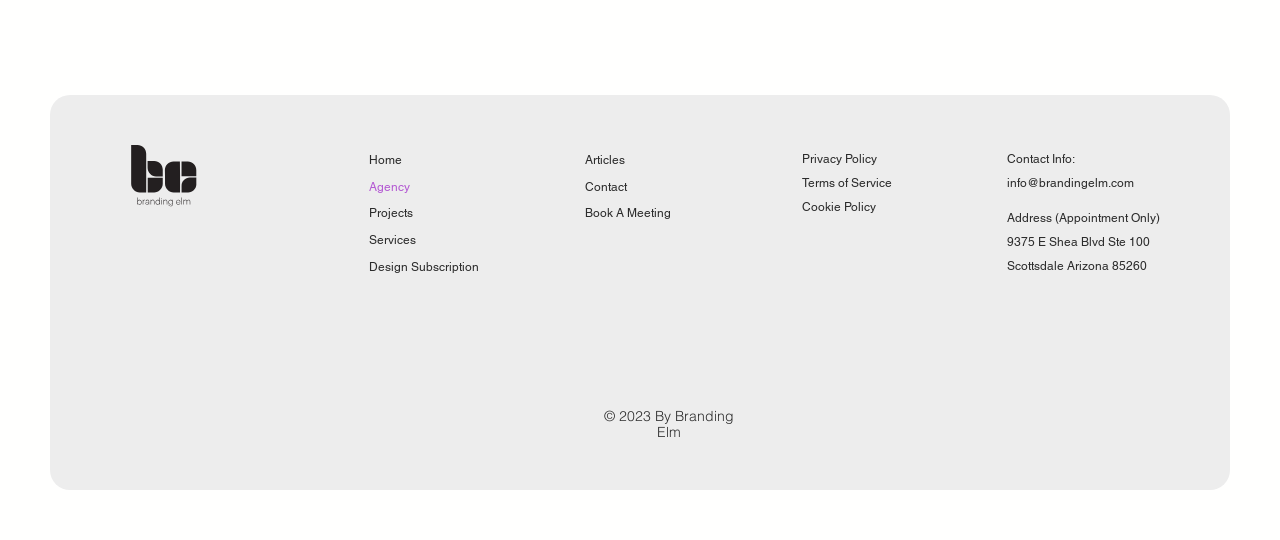Give the bounding box coordinates for the element described by: "Video & Graphics".

None